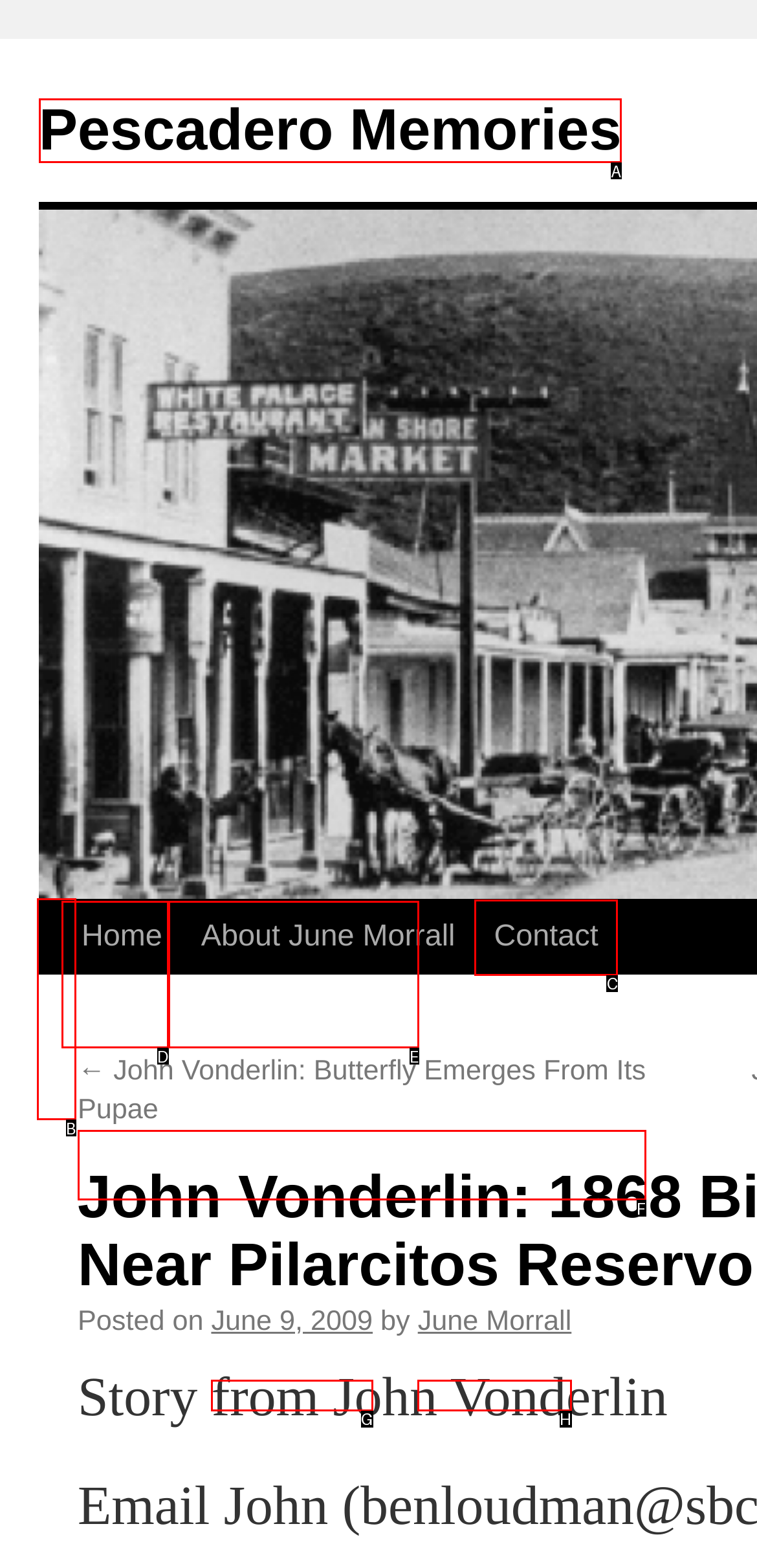For the task "contact the author", which option's letter should you click? Answer with the letter only.

C